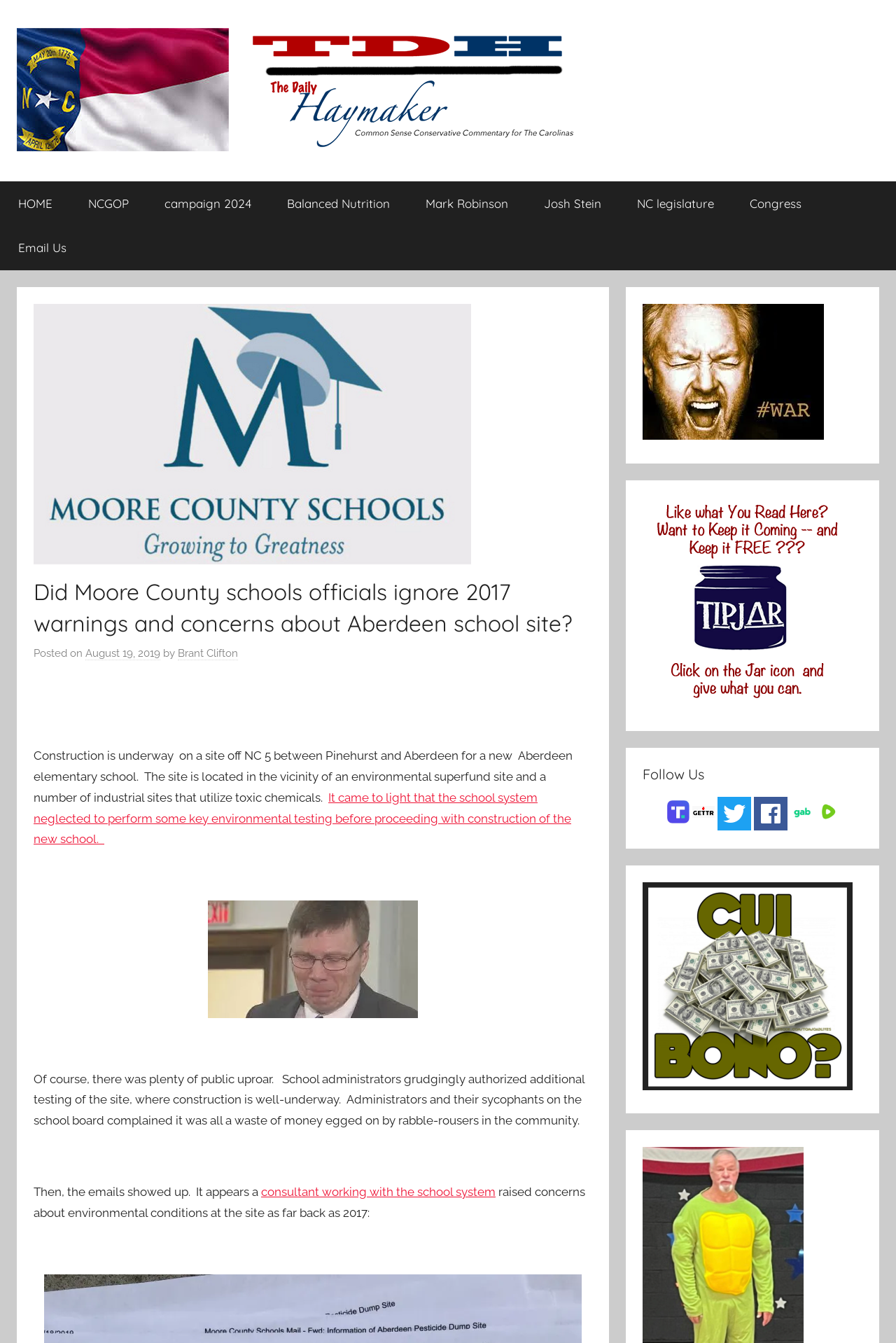Determine the bounding box coordinates of the UI element that matches the following description: "The Daily Haymaker". The coordinates should be four float numbers between 0 and 1 in the format [left, top, right, bottom].

[0.019, 0.119, 0.17, 0.203]